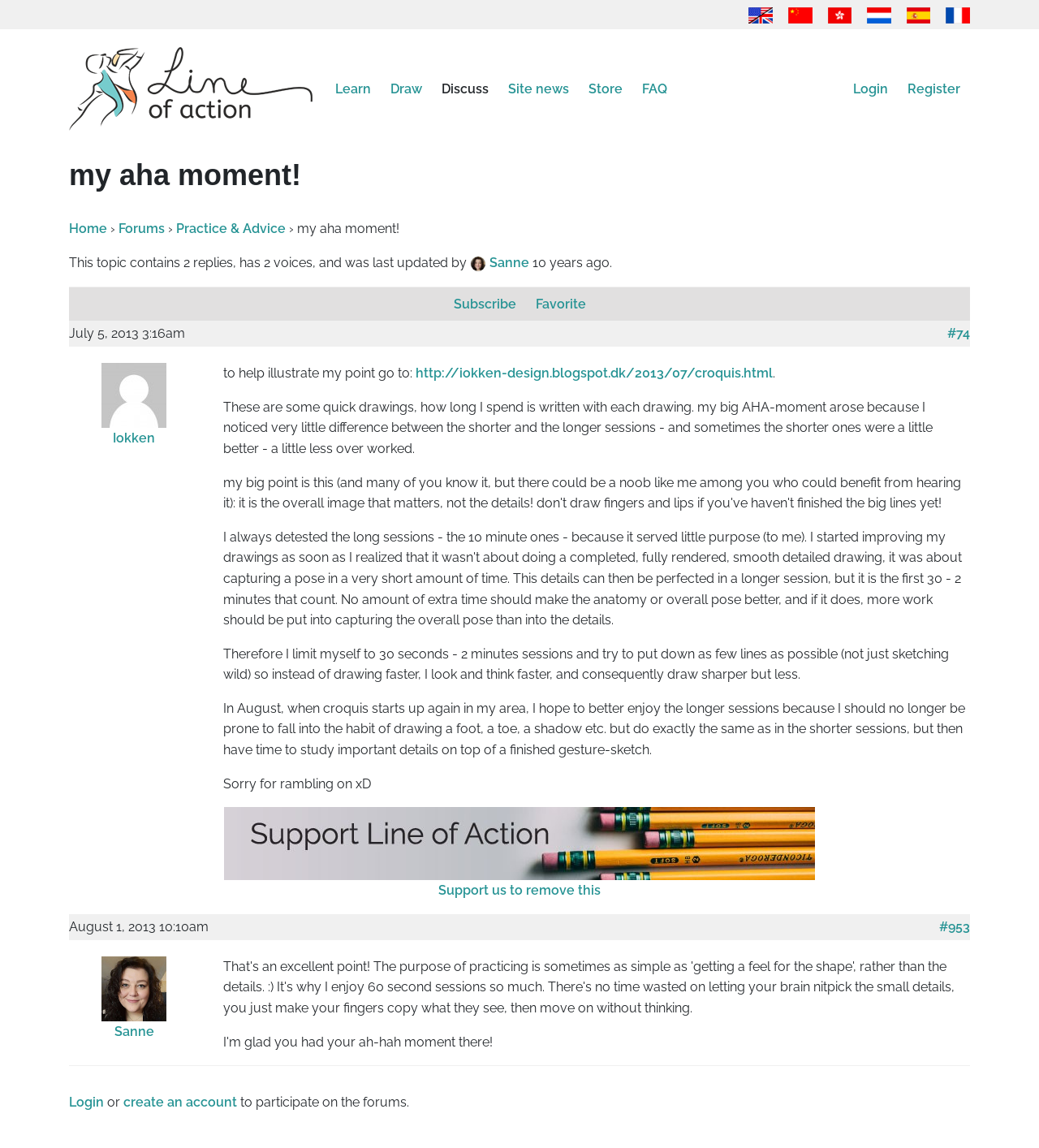Who is the author of the first post?
Please respond to the question with as much detail as possible.

The author of the first post is 'Iokken' which is mentioned in the post along with a link to their profile.